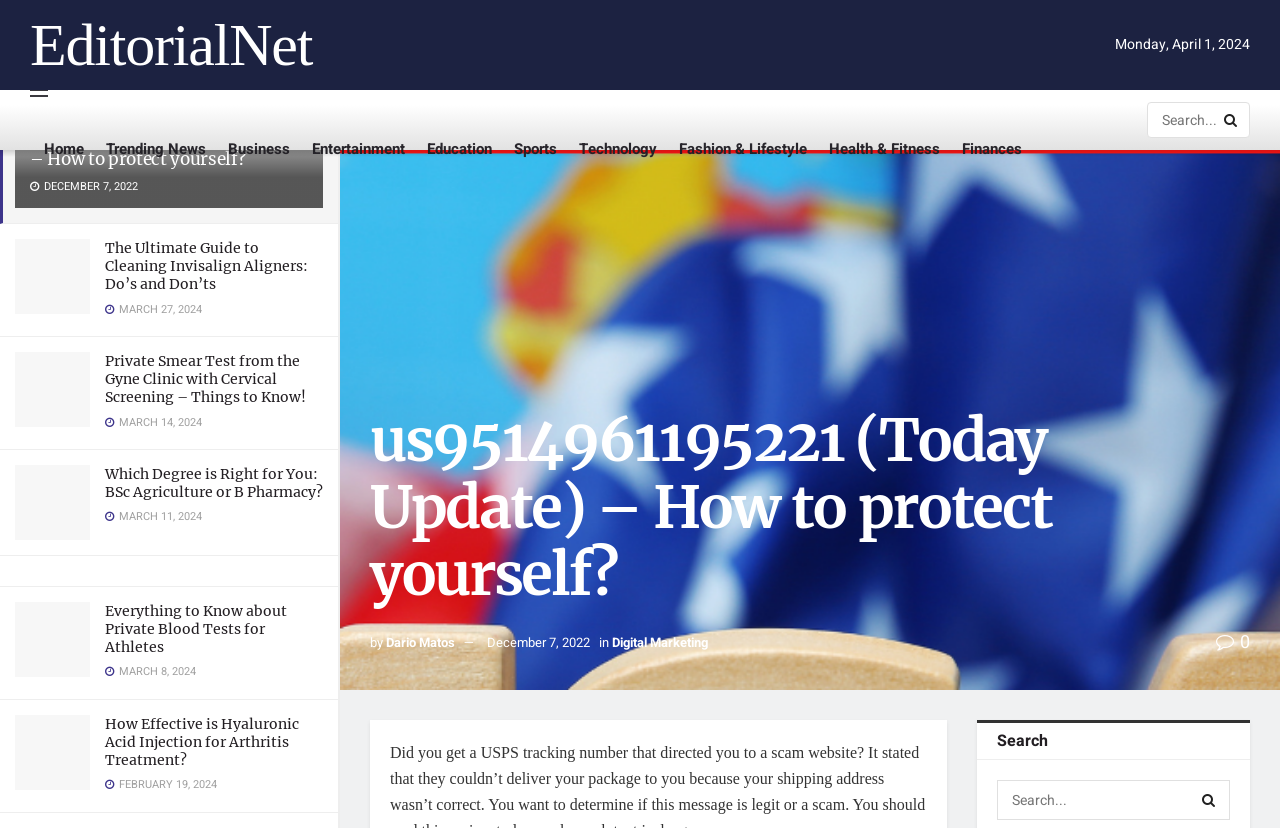How many articles are listed on this webpage?
Kindly offer a detailed explanation using the data available in the image.

I counted the number of headings on the webpage, each of which corresponds to a separate article. There are 7 headings in total, indicating 7 articles listed on this webpage.